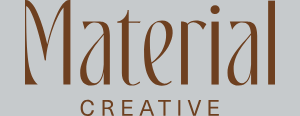Answer the question below using just one word or a short phrase: 
What is the color of the background?

Soft blue